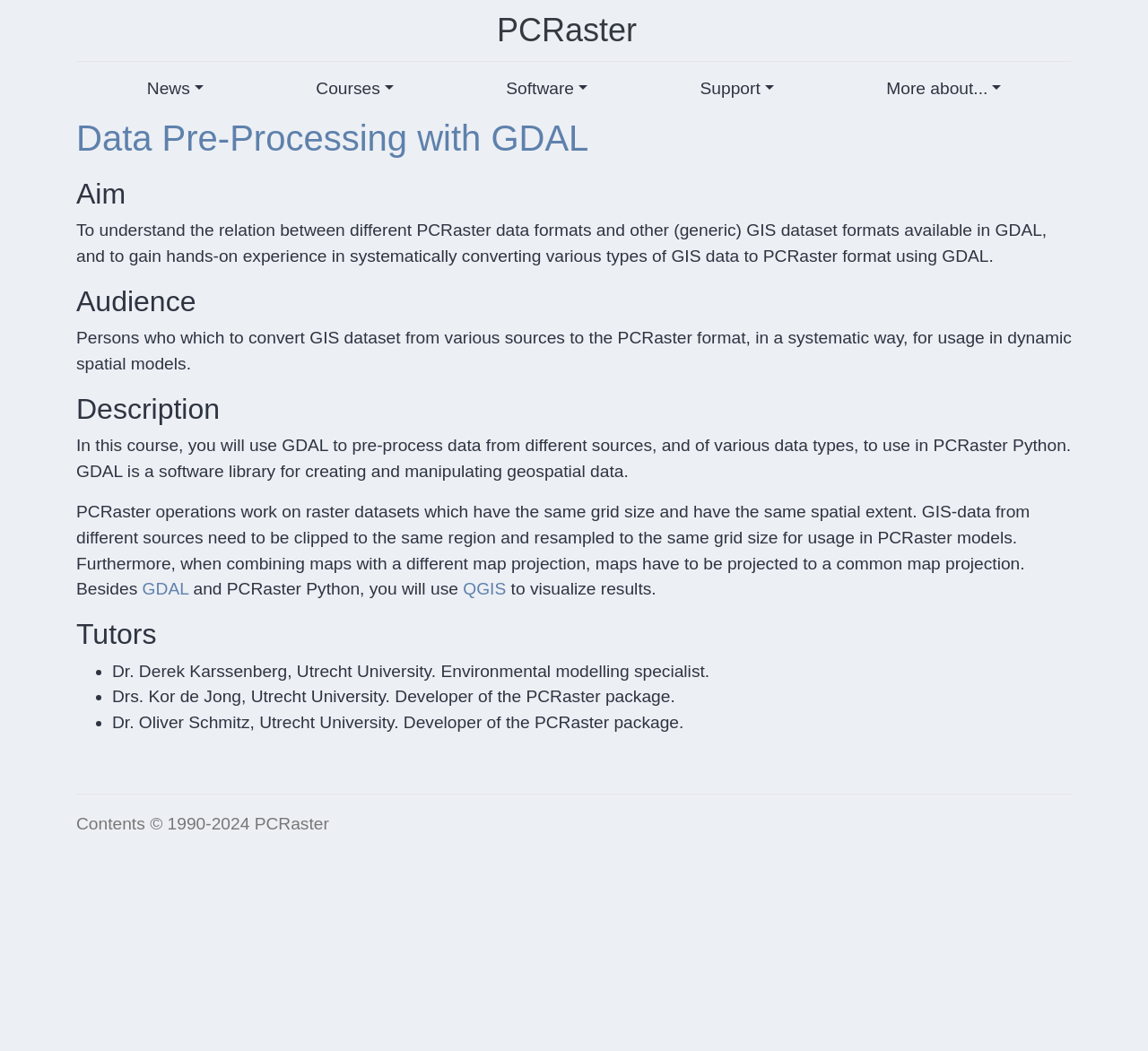Based on the image, provide a detailed response to the question:
What is the copyright information mentioned on this webpage?

At the bottom of the webpage, I found the copyright information, which states that the contents are copyrighted by PCRaster from 1990 to 2024.